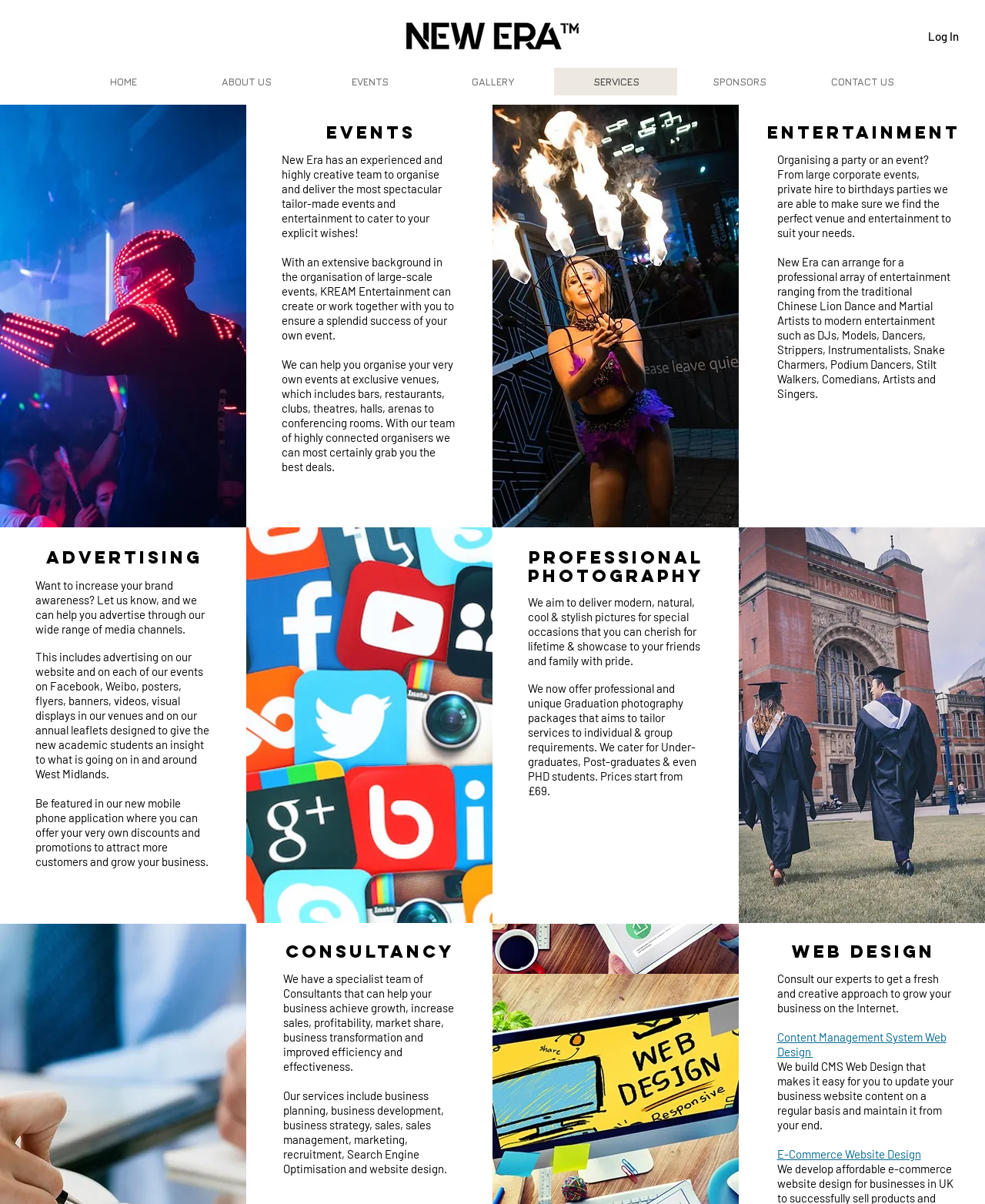Describe all the key features of the webpage in detail.

The webpage is for New Era Promotions, an independent and professional events and entertainment organization bureau. At the top left of the page, there is a logo image with the company name "NEW-ERA-SOLID-BLCK-NAME.png". On the top right, there is a "Log In" button.

Below the logo, there are four main sections: Events, Entertainment, Advertising, and Professional. The Events section has a heading and three paragraphs of text describing the company's event organization services. The Entertainment section has a heading and two paragraphs of text describing the company's entertainment services, including venue finding and professional entertainment options.

The Advertising section has a heading and four paragraphs of text describing the company's advertising services, including online and offline advertising options. The Professional section is divided into four sub-sections: Photography, Consultancy, Web Design, and others. The Photography section has a heading and three paragraphs of text describing the company's photography services, including graduation photography packages. The Consultancy section has a heading and two paragraphs of text describing the company's consultancy services, including business planning and strategy. The Web Design section has a heading and three paragraphs of text describing the company's web design services, including content management system web design and e-commerce website design.

At the top of the page, there is a navigation menu with links to different sections of the website, including HOME, ABOUT US, EVENTS, GALLERY, SERVICES, SPONSORS, and CONTACT US.